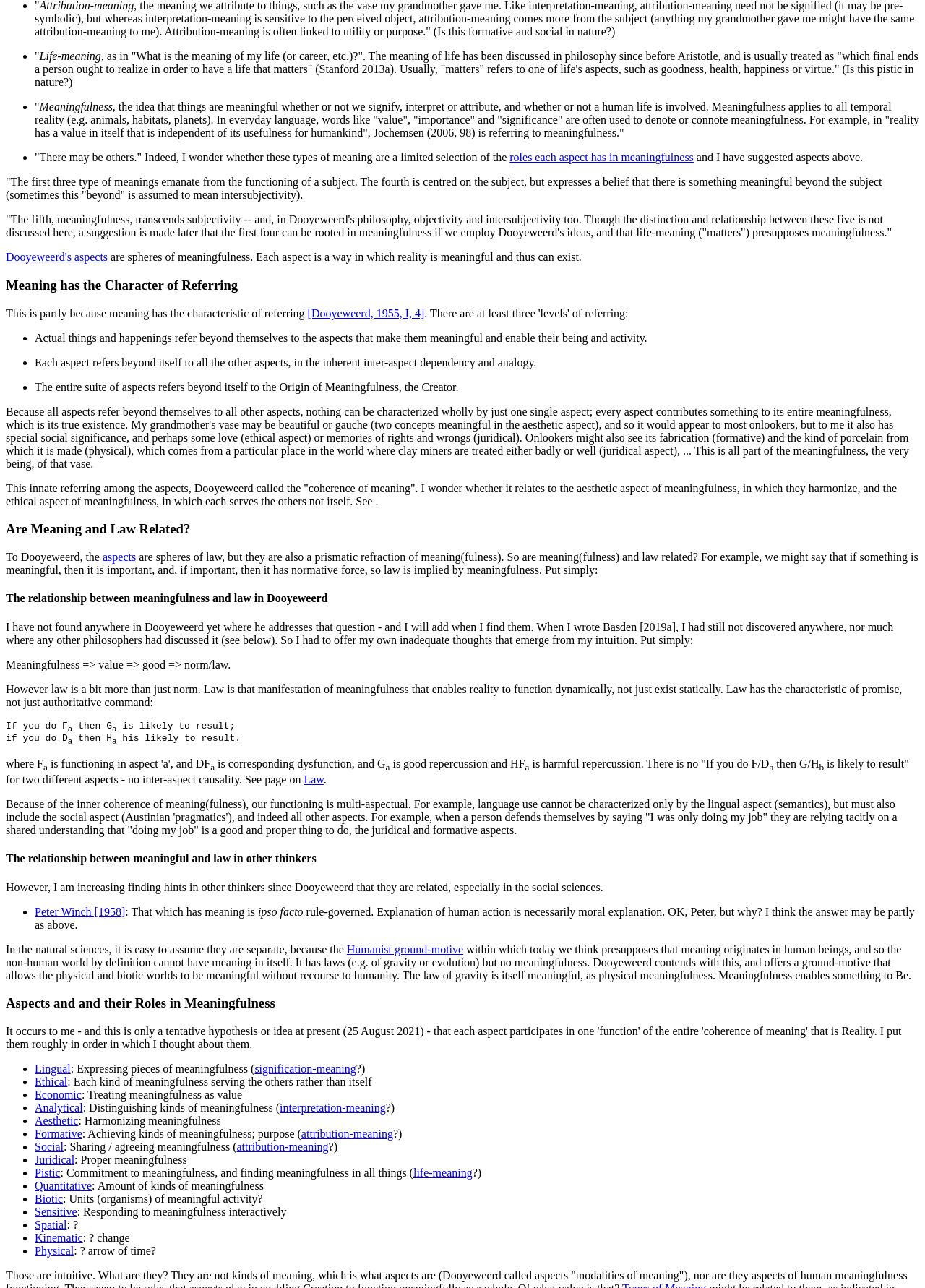Please provide a short answer using a single word or phrase for the question:
What is the characteristic of law according to Dooyeweerd?

Promise